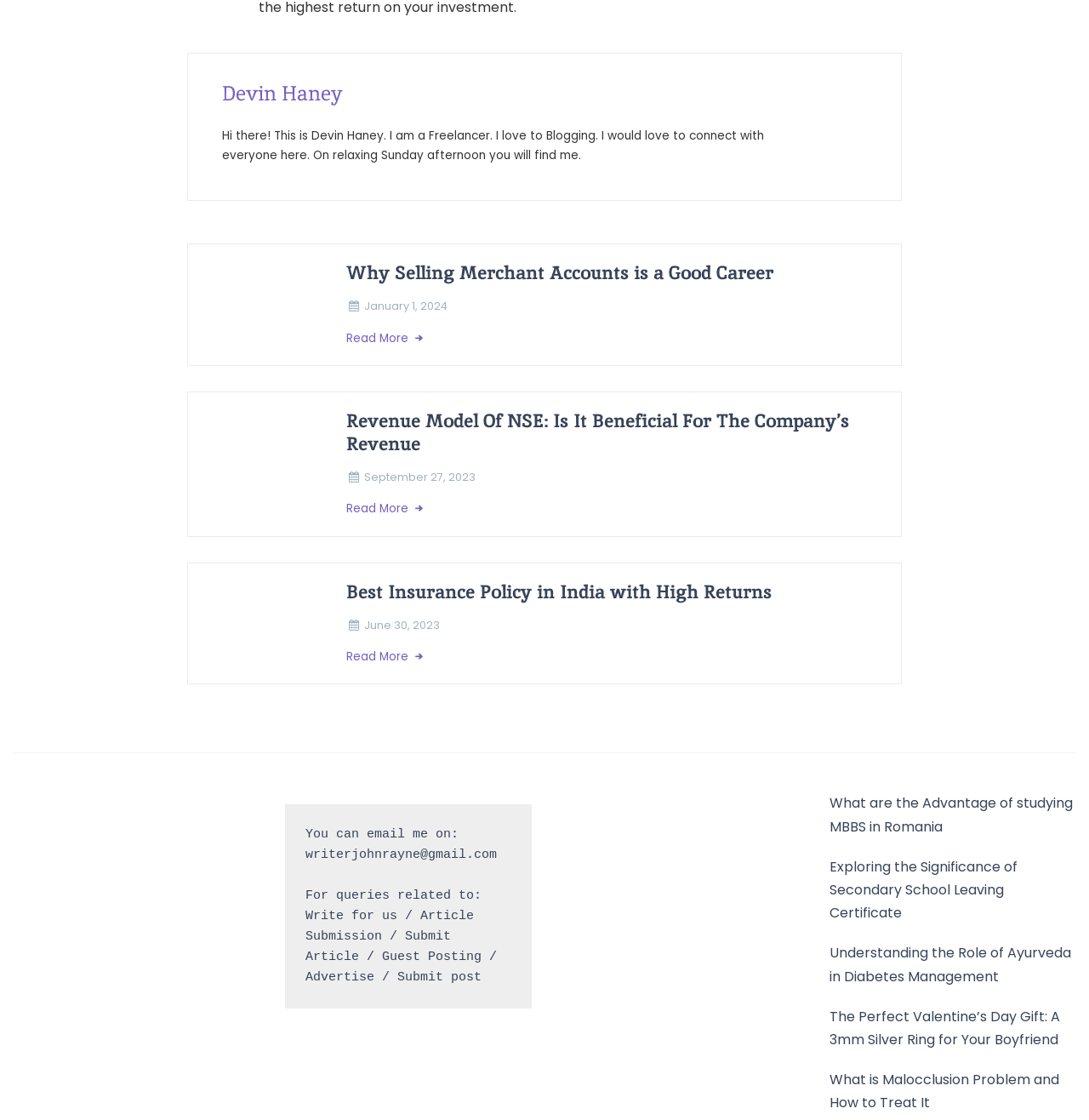How many articles are listed on the webpage?
Carefully examine the image and provide a detailed answer to the question.

By analyzing the webpage, I can see that there are 8 article links listed, each with a heading and a 'Read More' link. These articles are 'Why Selling Merchant Accounts is a Good Career', 'Revenue Model Of NSE: Is It Beneficial For The Company’s Revenue', 'Best Insurance Policy in India with High Returns', and 5 more.